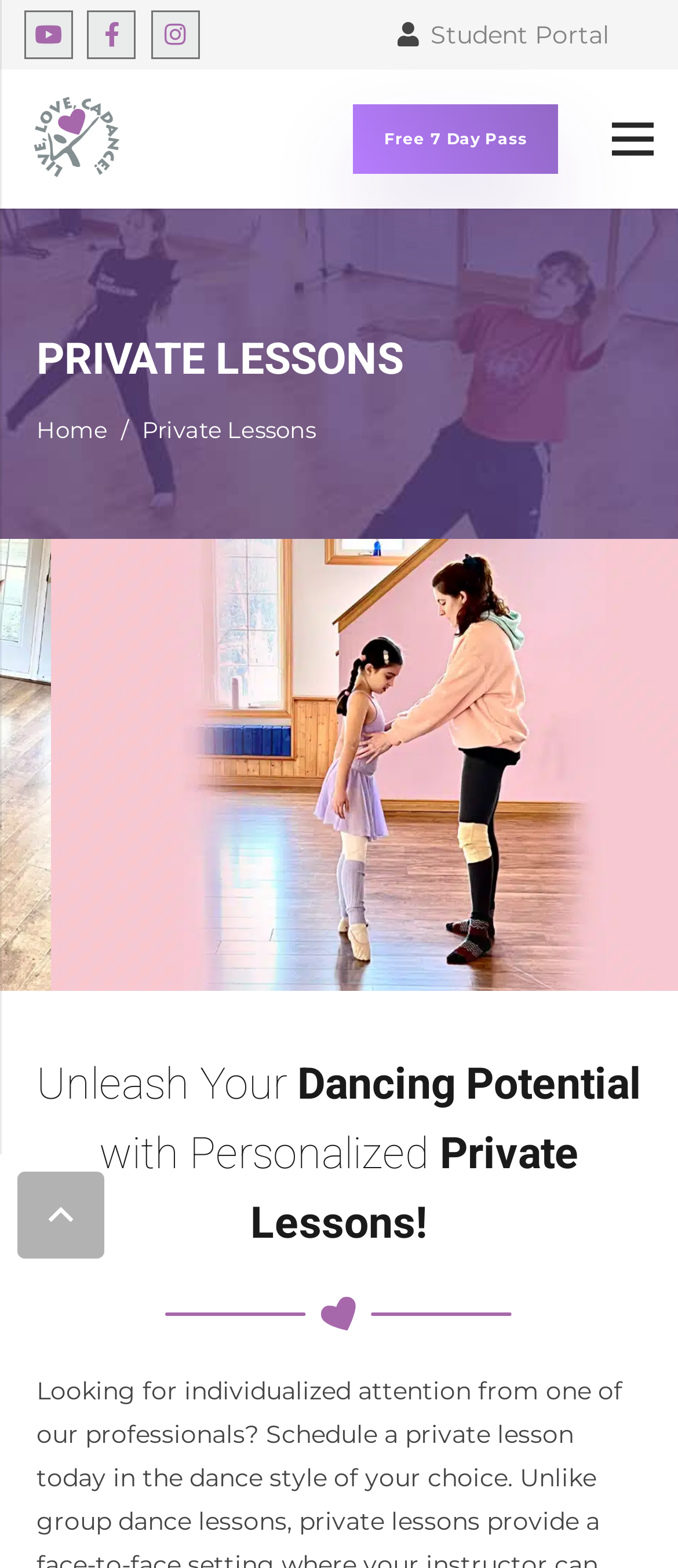Give a detailed explanation of the elements present on the webpage.

The webpage is about private lessons offered by Cadance Academy. At the top left corner, there are three social media links: Youtube, Facebook, and Instagram. Next to them, there is a link labeled "Link". On the right side of the top section, there is a prominent call-to-action link "Free 7 Day Pass" and a "Menu" link.

Below the top section, there is a large heading "PRIVATE LESSONS" that spans almost the entire width of the page. Underneath, there is a navigation menu with links to "Home" and "Private Lessons", separated by a slash.

The main content of the page is an article that occupies the majority of the page. It is headed by a title "Unleash Your Dancing Potential with Personalized Private Lessons!" and features an image below it. The image is positioned roughly in the middle of the page, taking up about half of the width.

At the very bottom of the page, there is a "Back to top" link, allowing users to quickly navigate back to the top of the page.